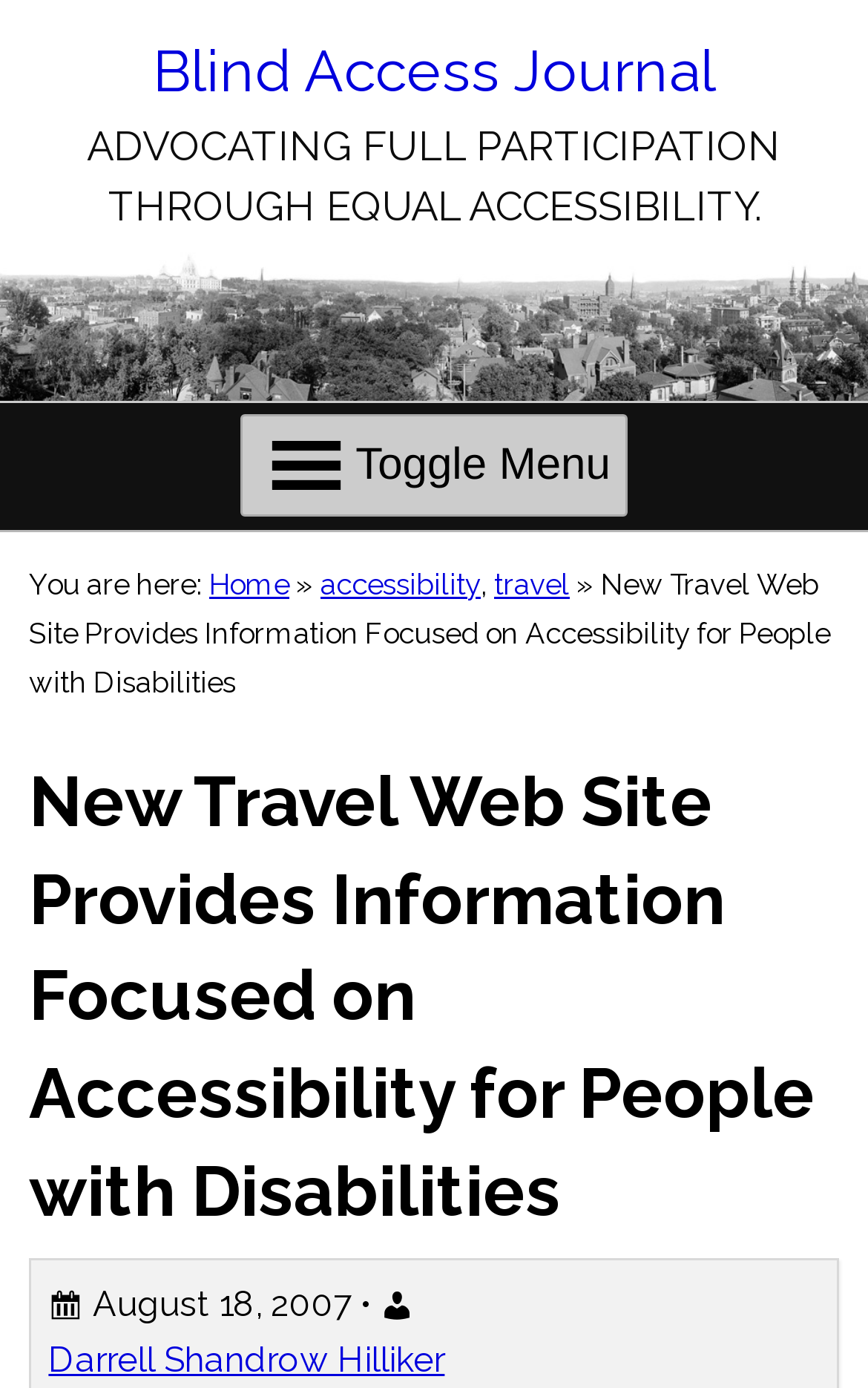Please determine and provide the text content of the webpage's heading.

New Travel Web Site Provides Information Focused on Accessibility for People with Disabilities